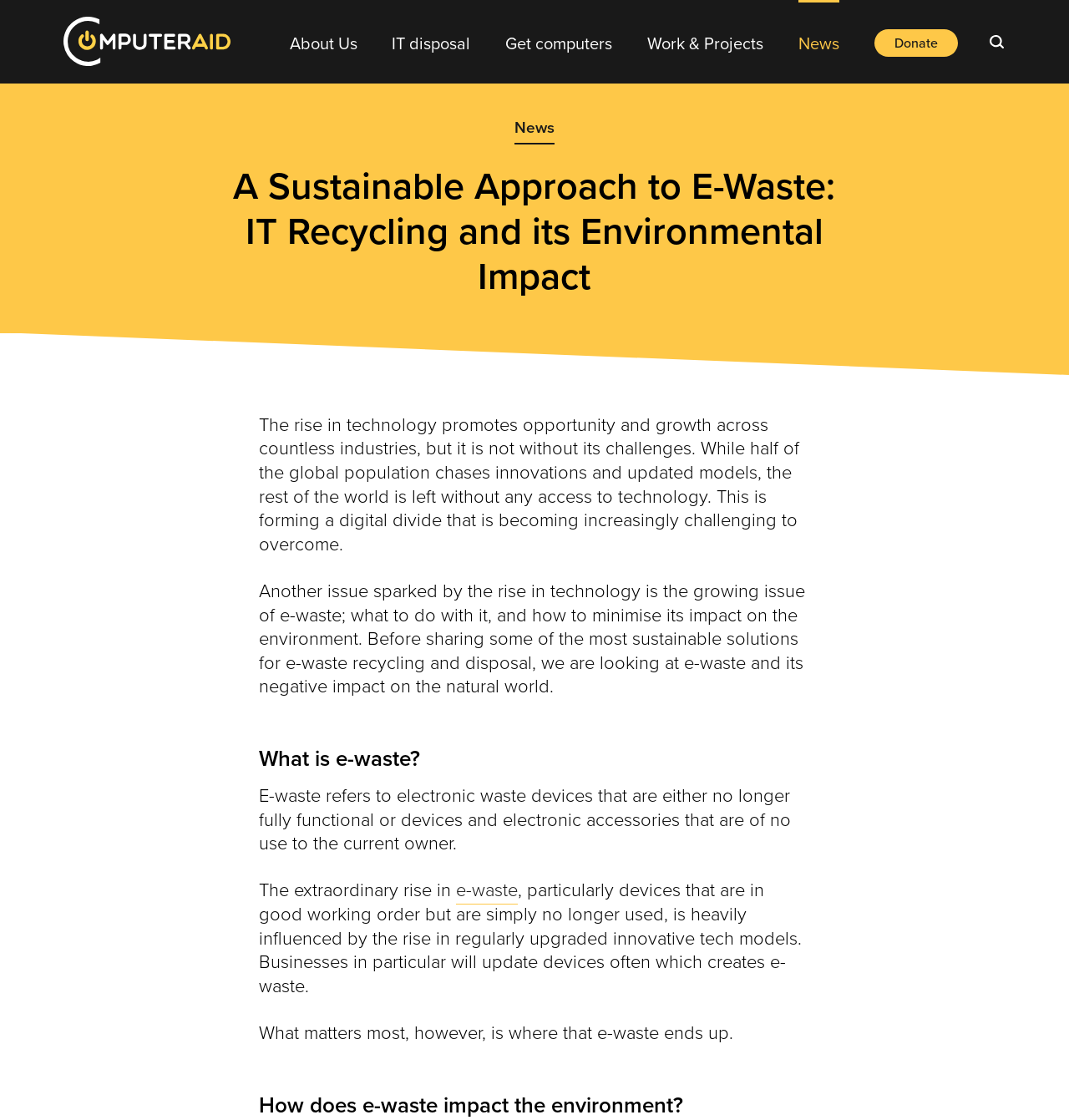What is e-waste?
Based on the image, provide your answer in one word or phrase.

Electronic waste devices